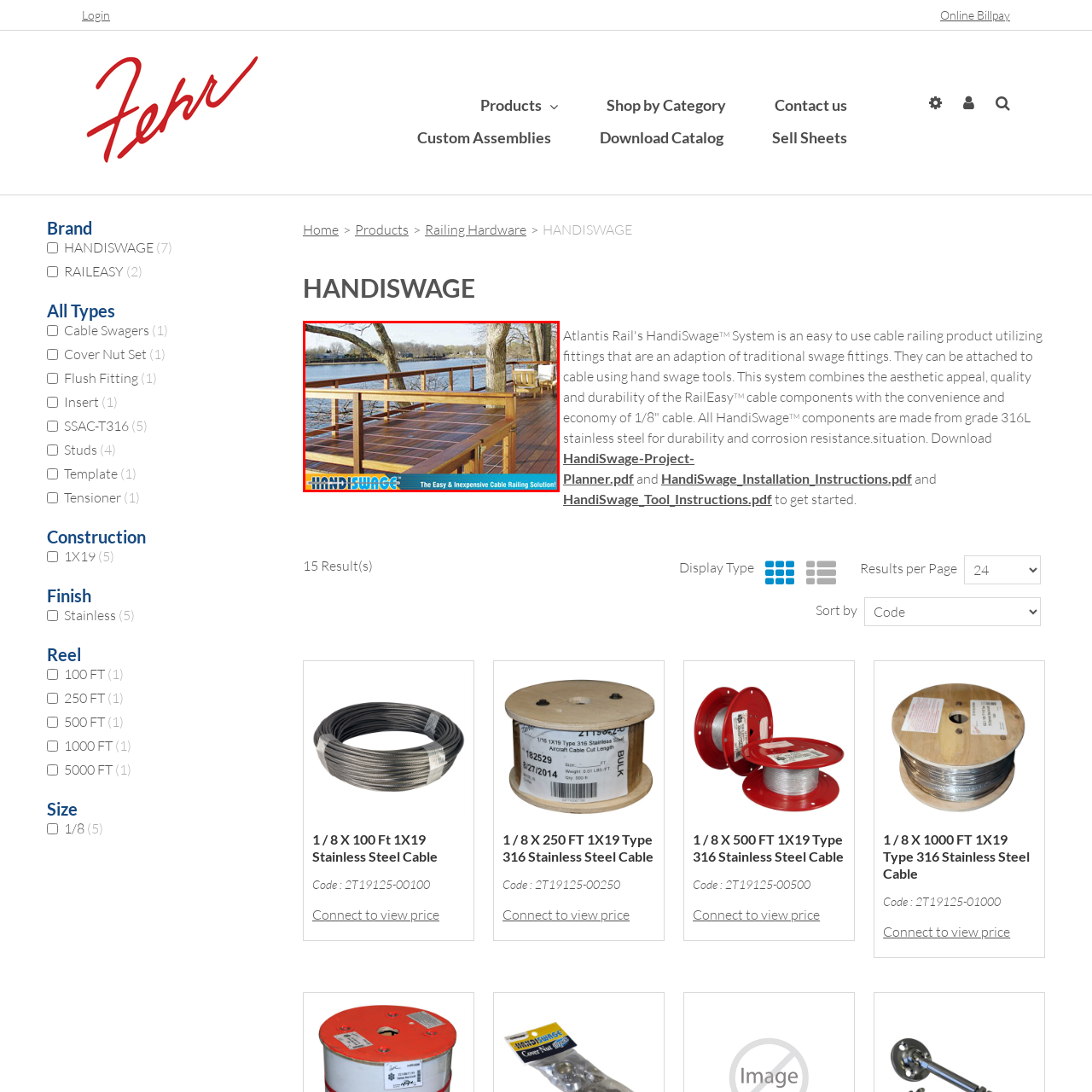Elaborate on the details of the image that is highlighted by the red boundary.

The image showcases a beautiful outdoor deck with a sleek cable railing system, emphasizing the aesthetic appeal and functionality of the HandiSwage product. Set against a serene waterfront backdrop, the deck features wooden flooring, enhancing its natural look. The vibrant blue banner below the image reads "HANDISWAGE," highlighting the brand along with the tagline, "The Easy & Inexpensive Cable Railing Solution!" This visual representation underscores the versatility and elegance of the HandiSwage system, making it an attractive choice for enhancing outdoor spaces. The surrounding trees and tranquil water contribute to the overall inviting atmosphere, making it an ideal setting for relaxation or gatherings.